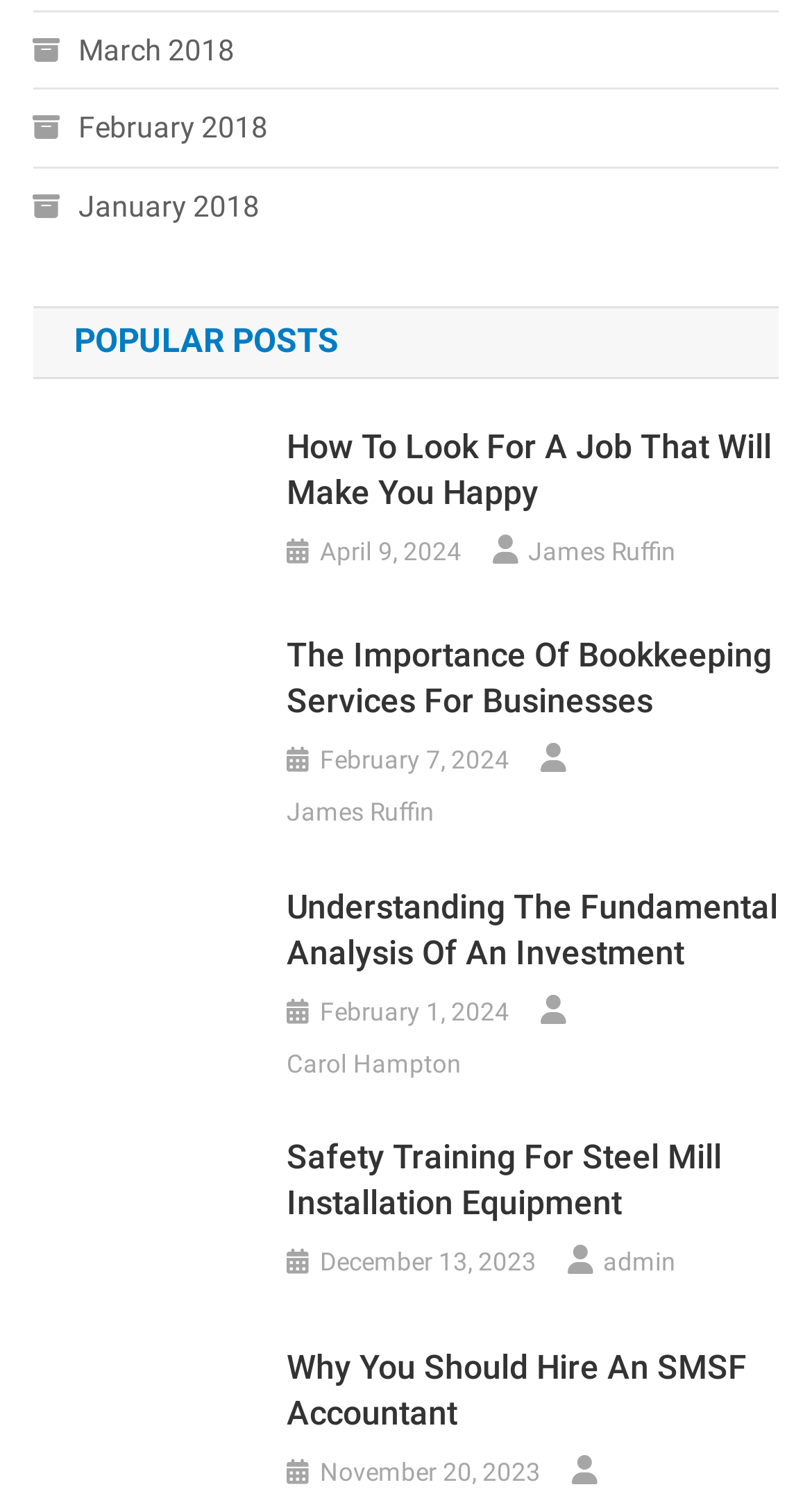Using the description "admin", locate and provide the bounding box of the UI element.

[0.743, 0.821, 0.832, 0.851]